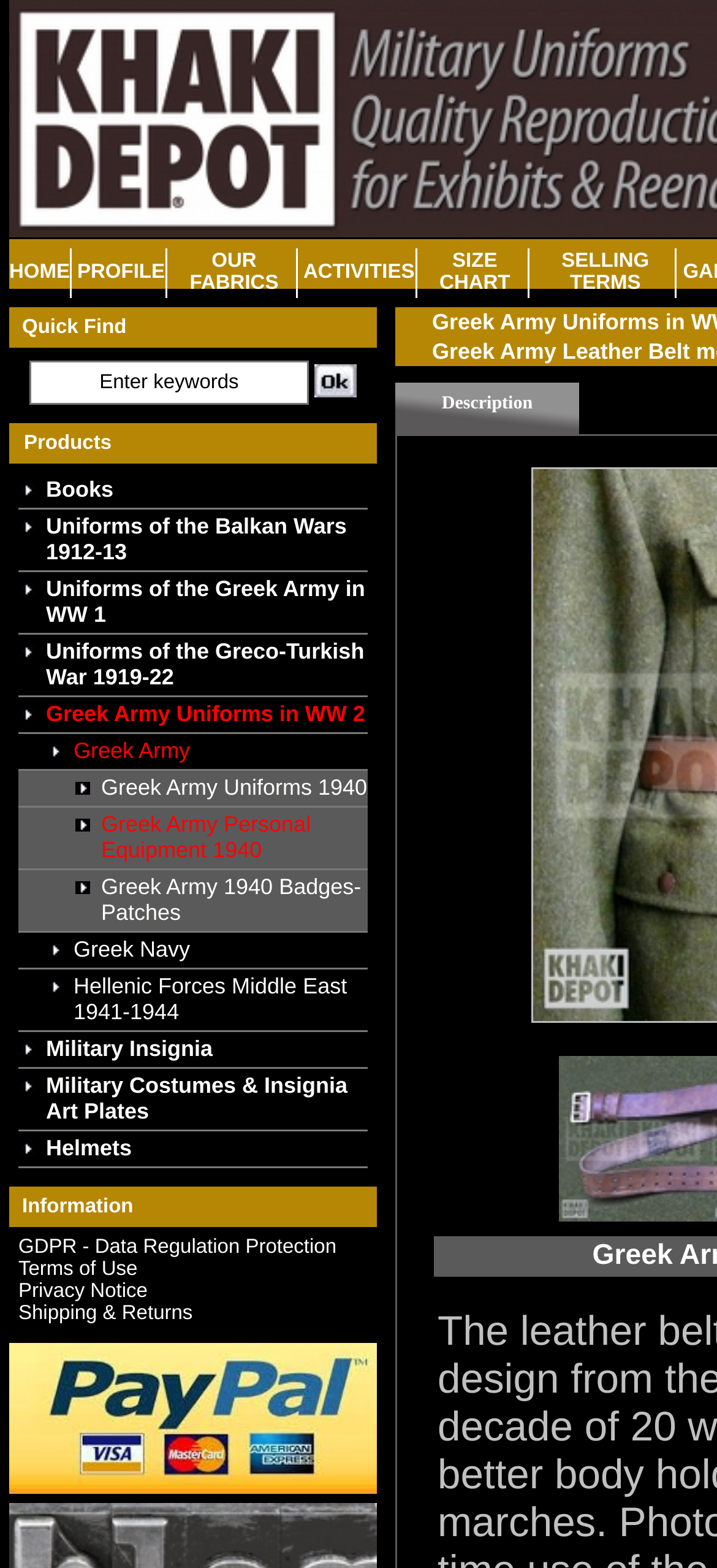Construct a thorough caption encompassing all aspects of the webpage.

The webpage is about the Greek Army Leather Belt mod. 1937, and it appears to be an e-commerce website. At the top, there is a navigation menu with links to "HOME", "PROFILE", "OUR FABRICS", "ACTIVITIES", "SIZE CHART", and "SELLING TERMS". 

Below the navigation menu, there is a search bar with a "Quick Find" label and a "Submit" button. 

The main content of the webpage is divided into sections. The first section lists various products, including books and uniforms related to the Greek Army and other military forces. There are 14 links in this section, each leading to a specific product or category.

The second section provides information about the website, including links to "GDPR - Data Regulation Protection", "Terms of Use", "Privacy Notice", and "Shipping & Returns".

At the bottom of the webpage, there is an image, and below it, a heading that says "Description" with a link to the description of the product.